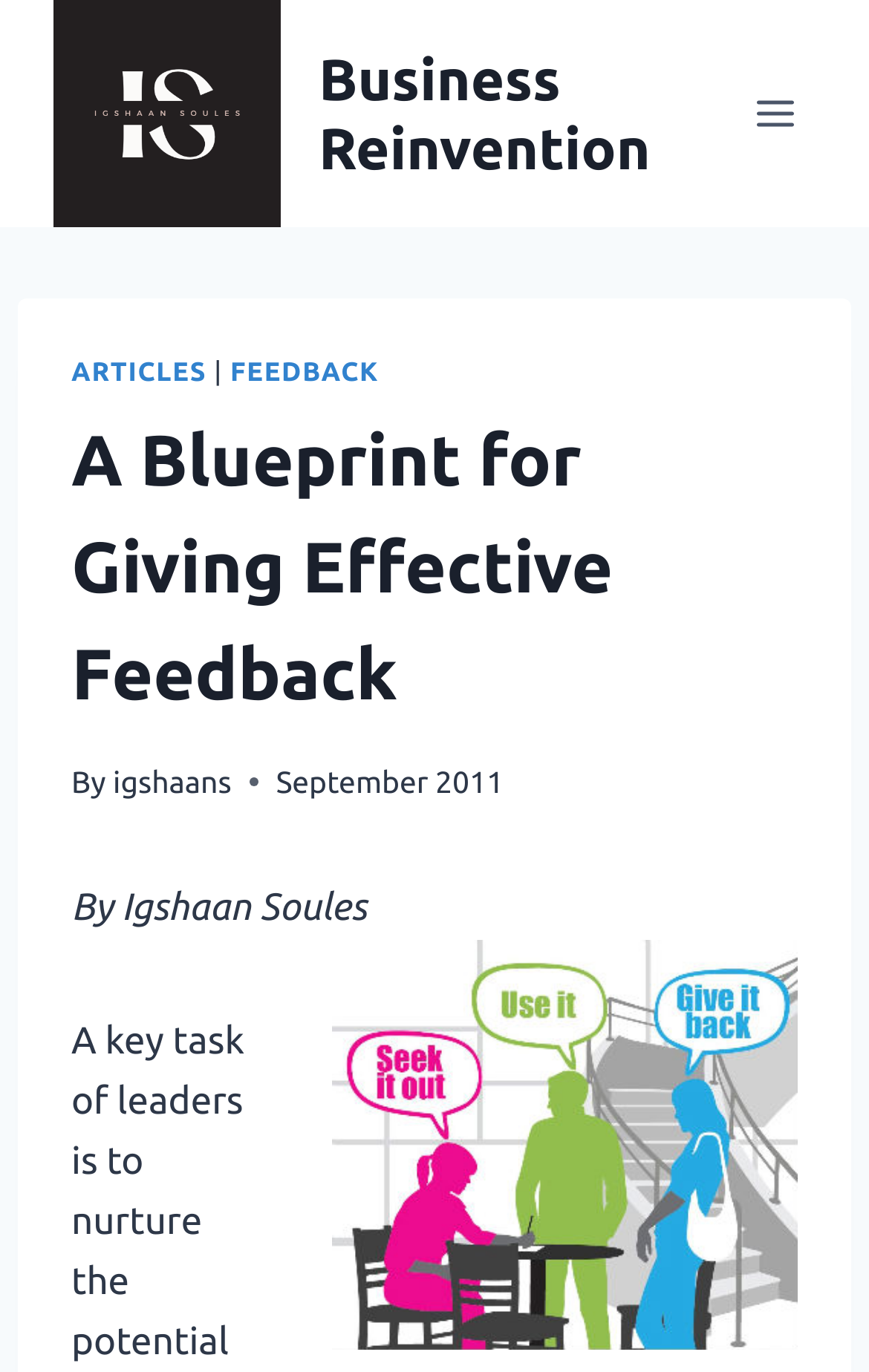Identify the main title of the webpage and generate its text content.

A Blueprint for Giving Effective Feedback